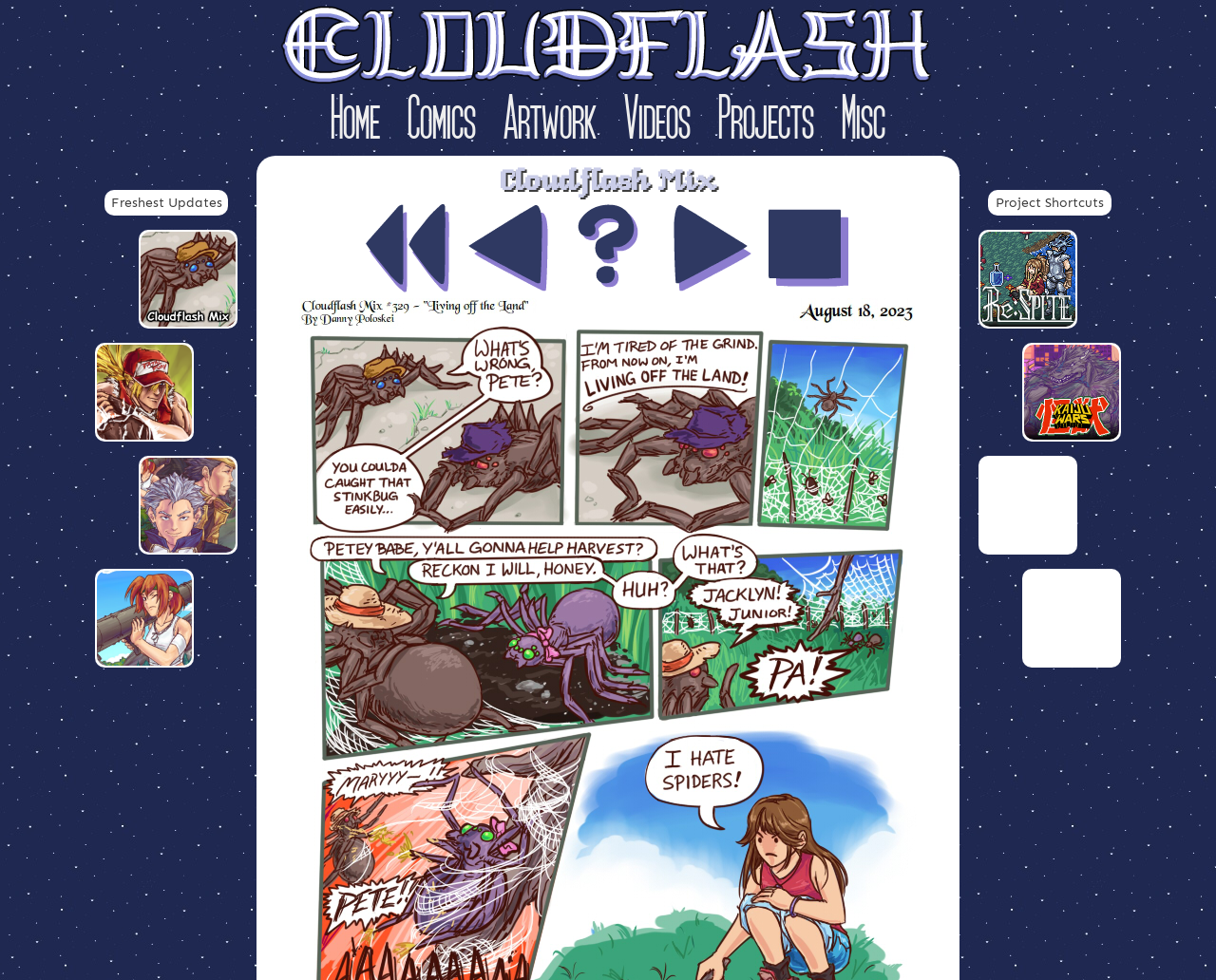Determine the bounding box coordinates of the clickable region to execute the instruction: "Check out Re:Spite MMO project". The coordinates should be four float numbers between 0 and 1, denoted as [left, top, right, bottom].

[0.806, 0.321, 0.884, 0.337]